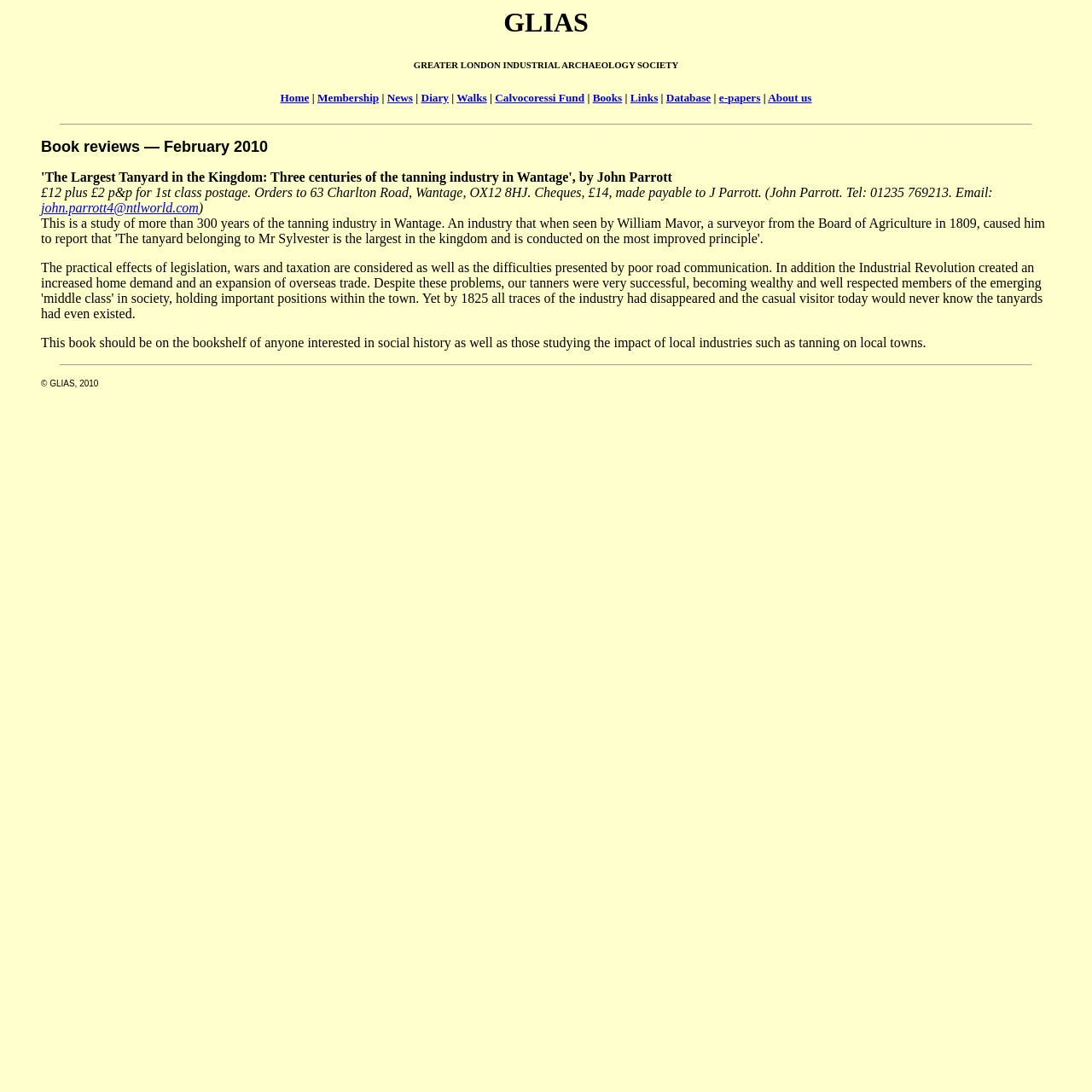How much does the book cost?
Offer a detailed and exhaustive answer to the question.

The cost of the book can be found in the blockquote element, specifically in the StaticText element '£12 plus £2 p&p for 1st class postage'.